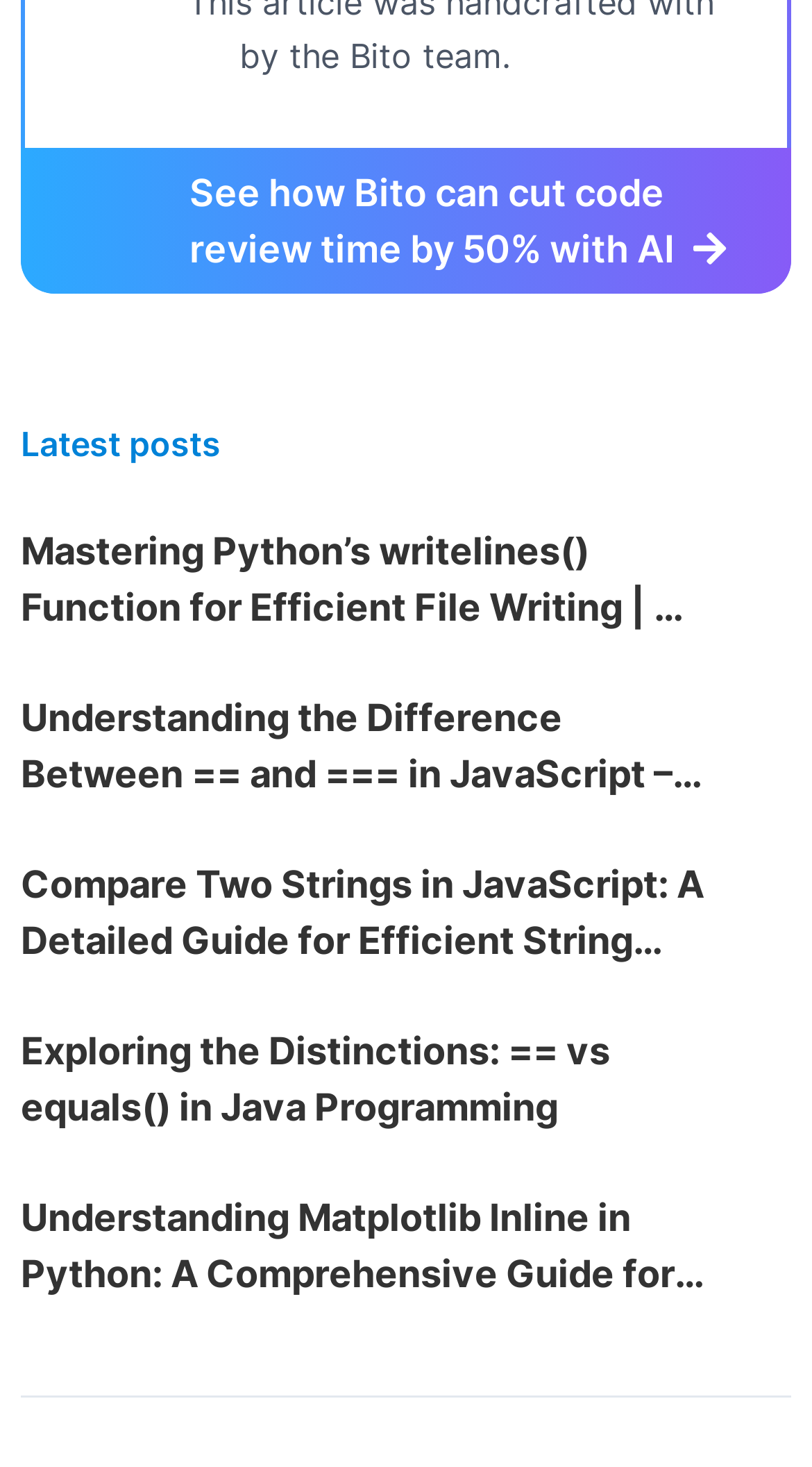Utilize the details in the image to give a detailed response to the question: What is the purpose of the link 'See how Bito can cut code review time by 50% with AI'?

The link 'See how Bito can cut code review time by 50% with AI' is likely promoting Bito's AI-powered code review feature, and by clicking on it, users can learn more about how it works and its benefits.